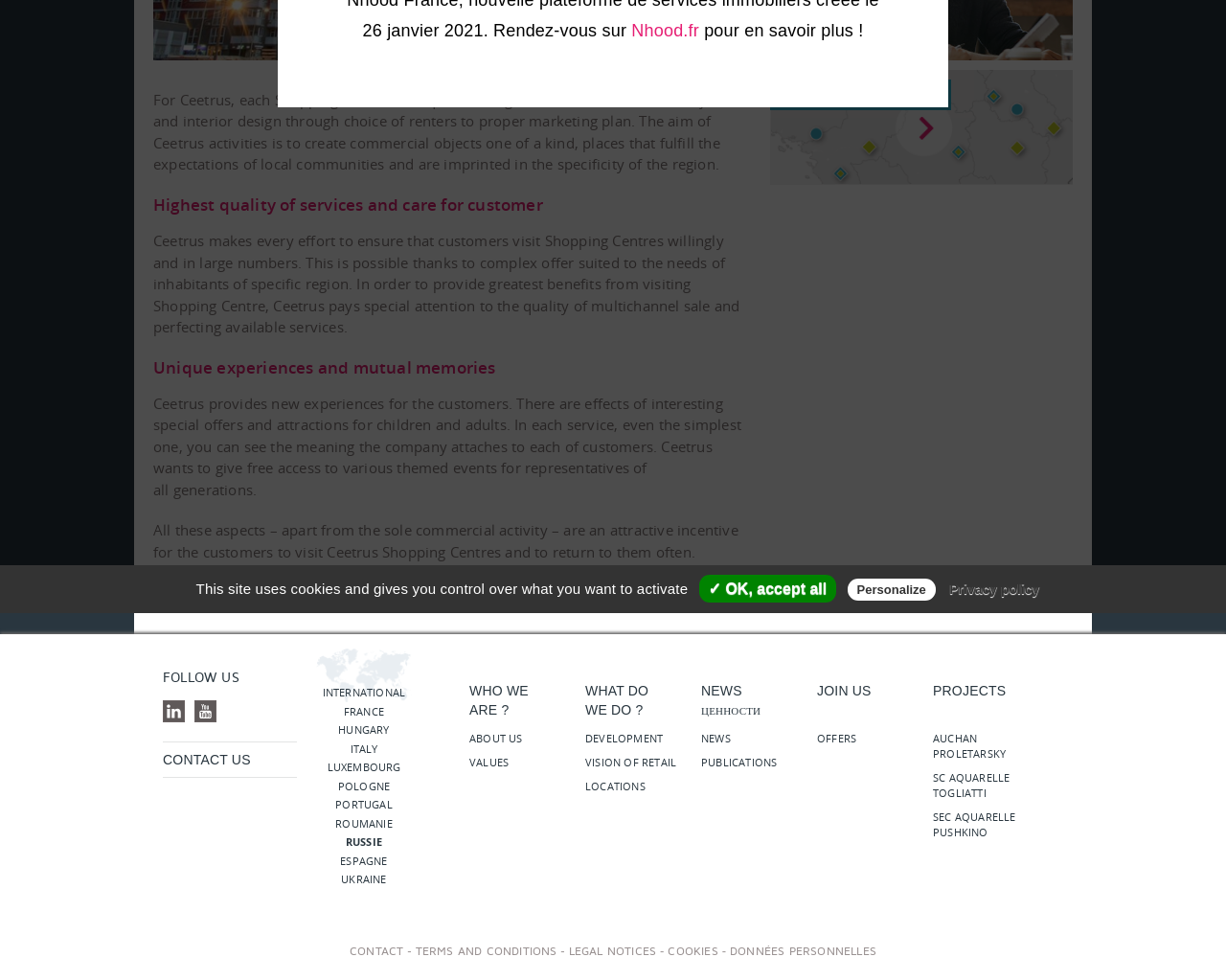Identify the bounding box coordinates for the UI element described as follows: "Contact us". Ensure the coordinates are four float numbers between 0 and 1, formatted as [left, top, right, bottom].

[0.133, 0.757, 0.242, 0.794]